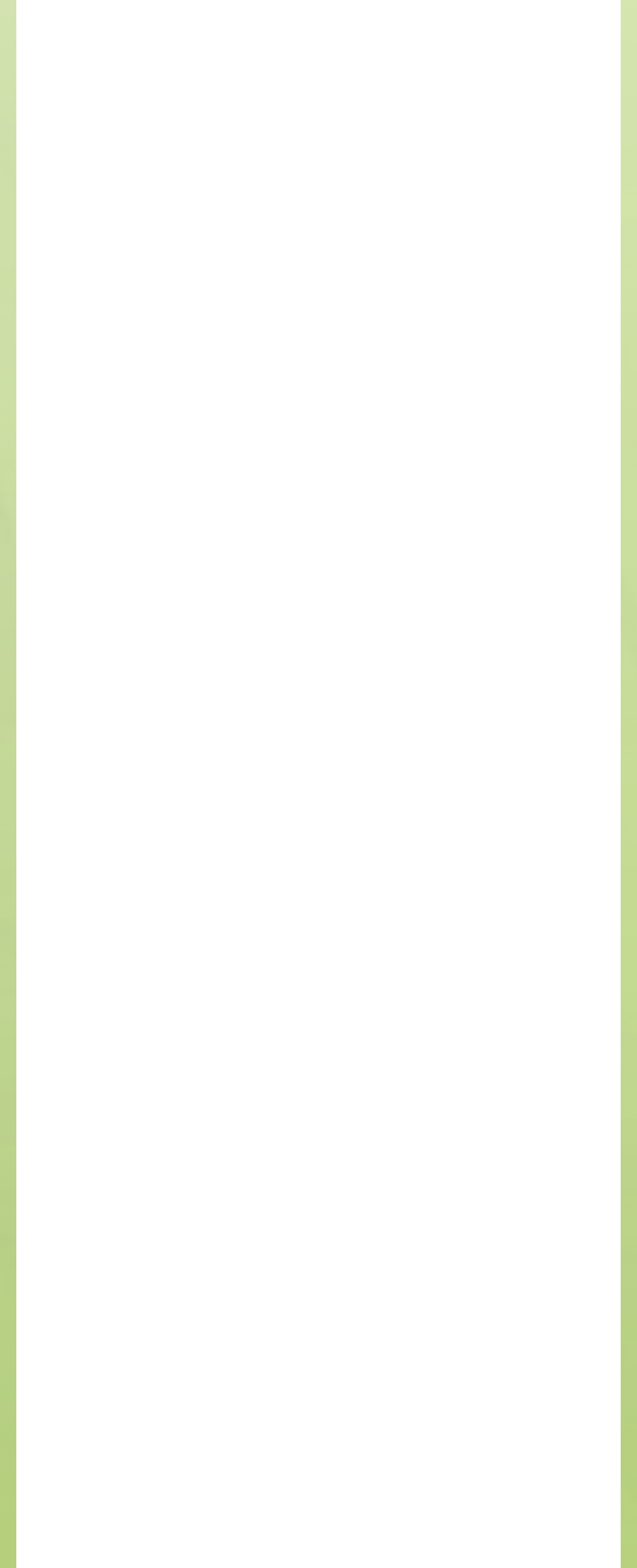Based on the image, please respond to the question with as much detail as possible:
What is the phone number to contact for cartridge issues?

The phone number is mentioned in the second paragraph of the webpage, which states that users can contact the company at 919-854-0642 from Monday to Friday, 8am-5pm, for assistance with cartridge issues.